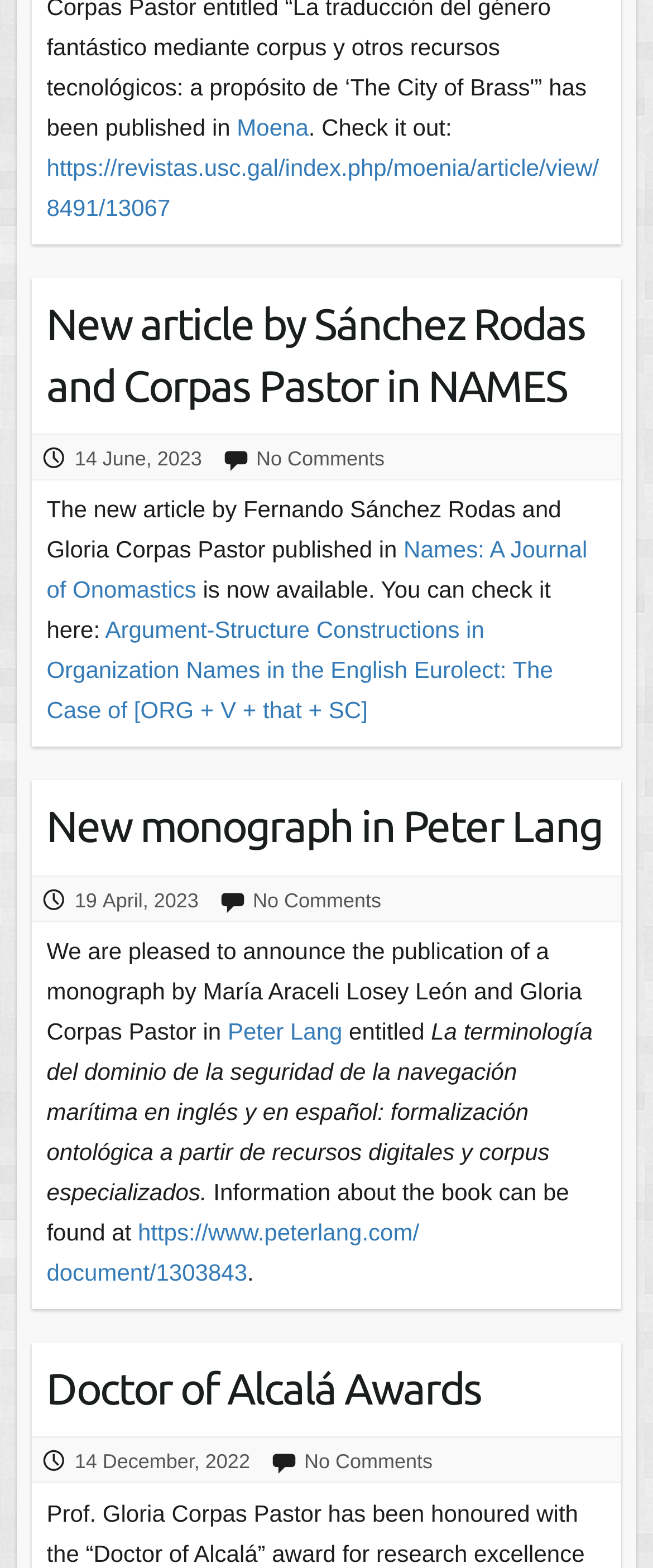Specify the bounding box coordinates for the region that must be clicked to perform the given instruction: "Check the article published on 14 June, 2023".

[0.114, 0.285, 0.309, 0.3]